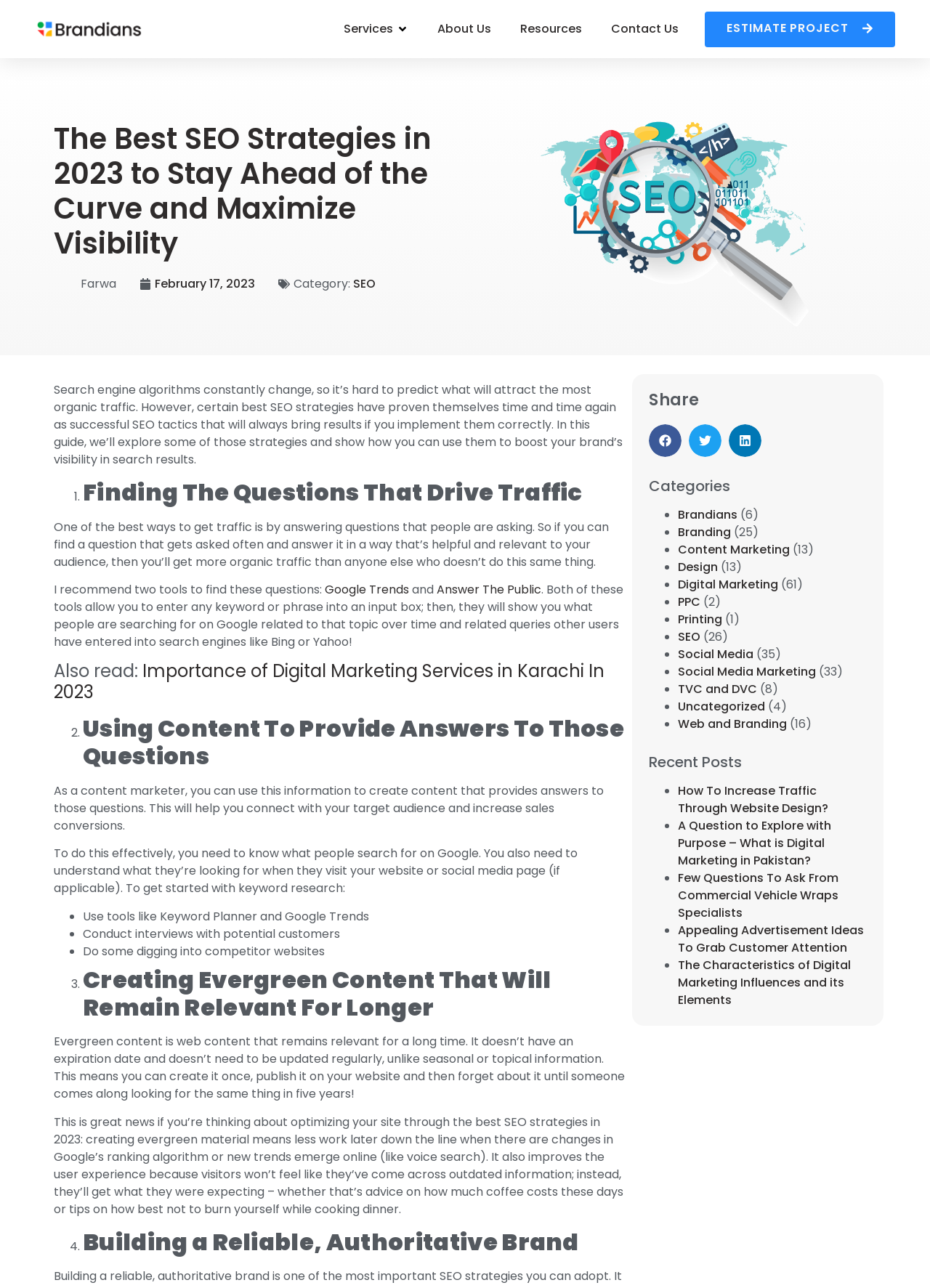Please identify the bounding box coordinates of the area that needs to be clicked to follow this instruction: "Follow Us".

None